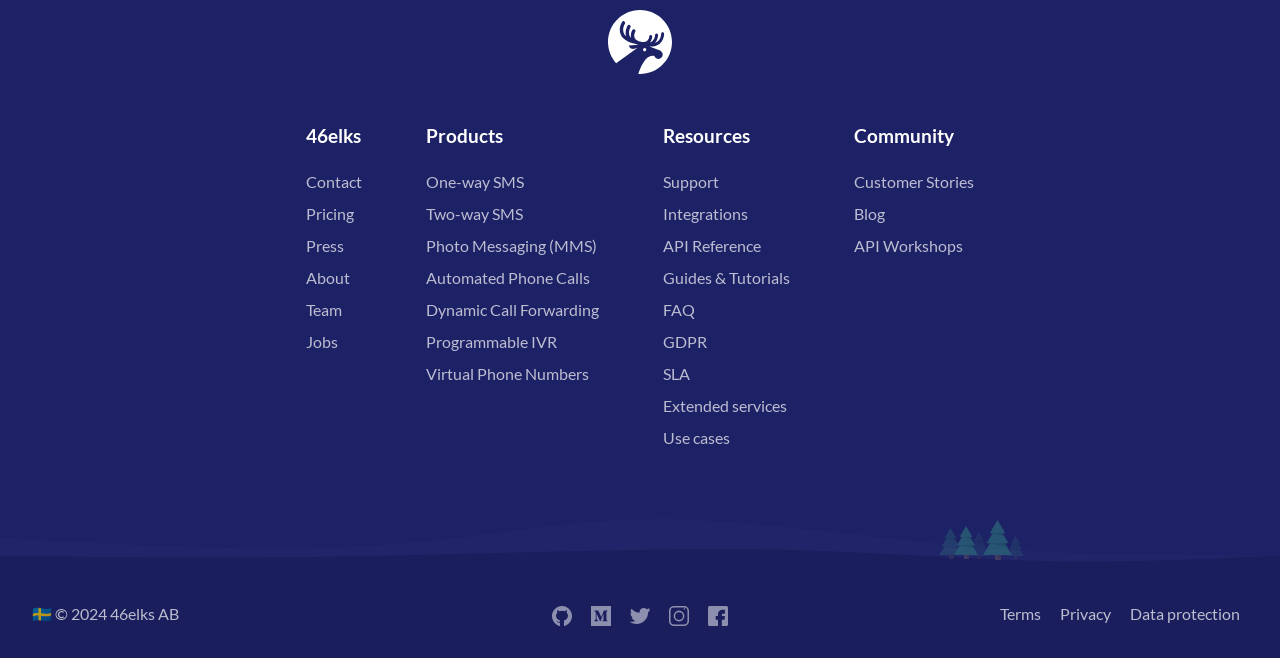What are the three main categories?
Look at the image and respond with a single word or a short phrase.

Products, Resources, Community